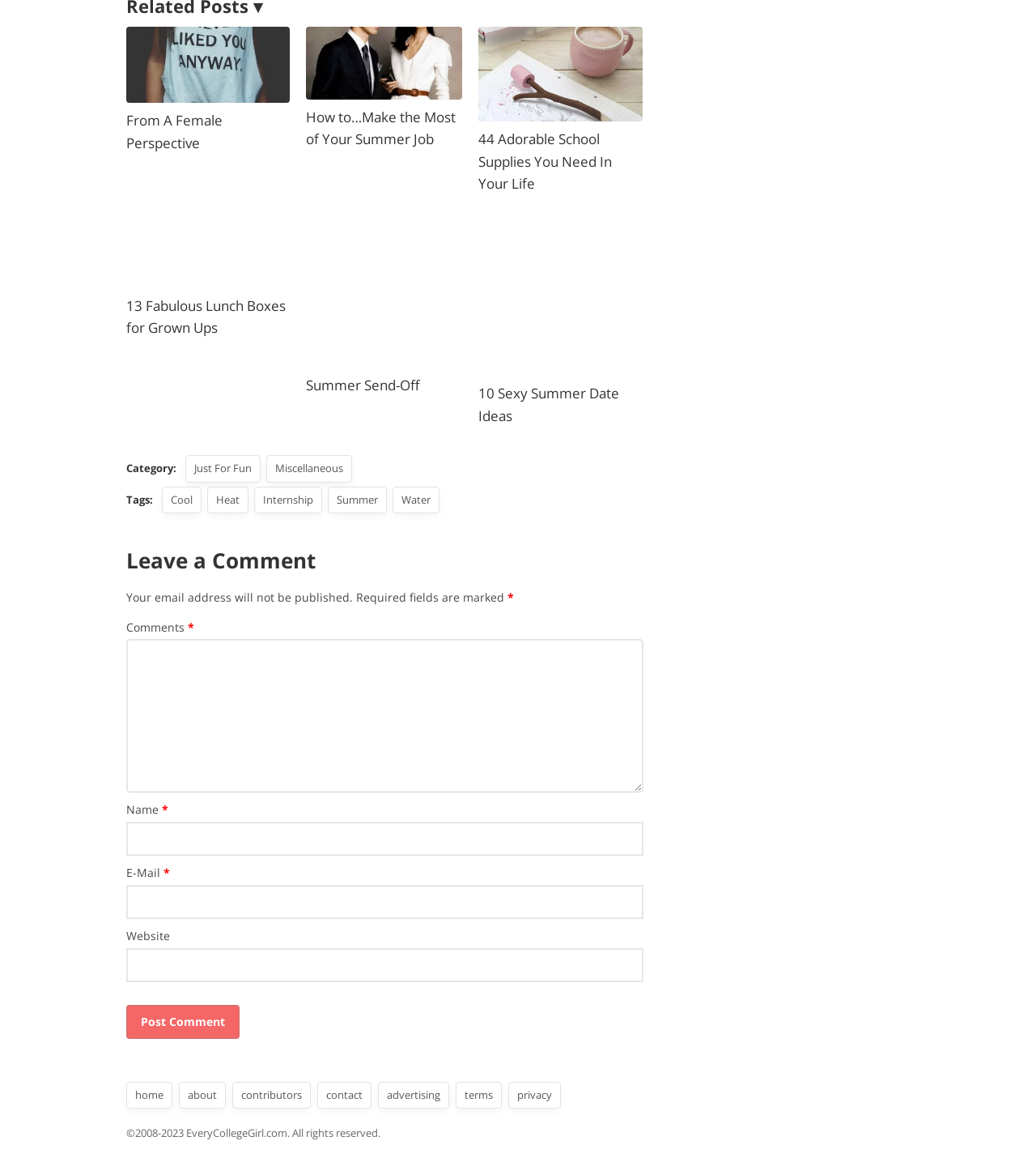What is the title of the first article?
Identify the answer in the screenshot and reply with a single word or phrase.

From A Female Perspective